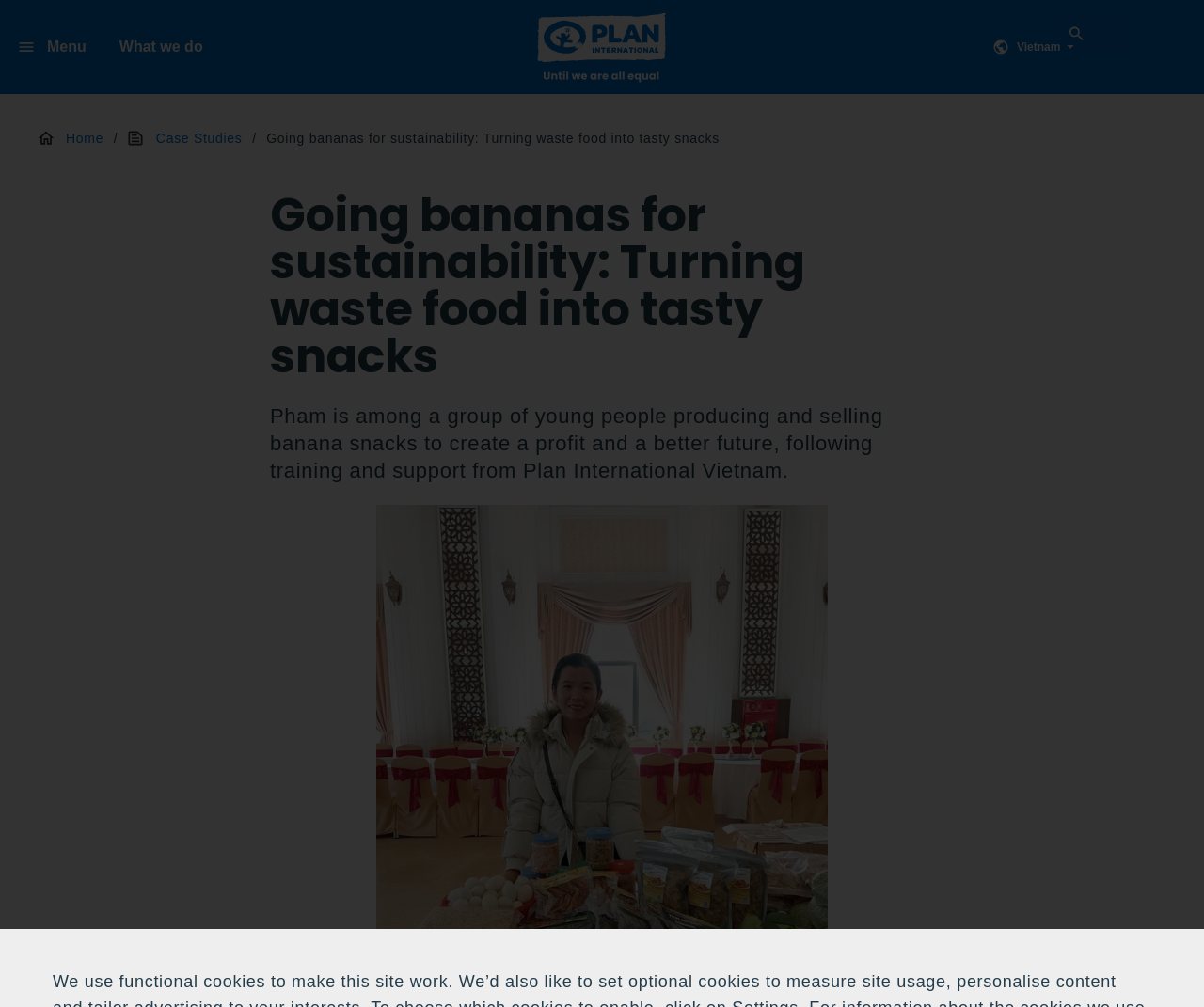Identify and provide the bounding box for the element described by: "parent_node: Menu title="Plan International Vietnam-en"".

[0.446, 0.013, 0.553, 0.091]